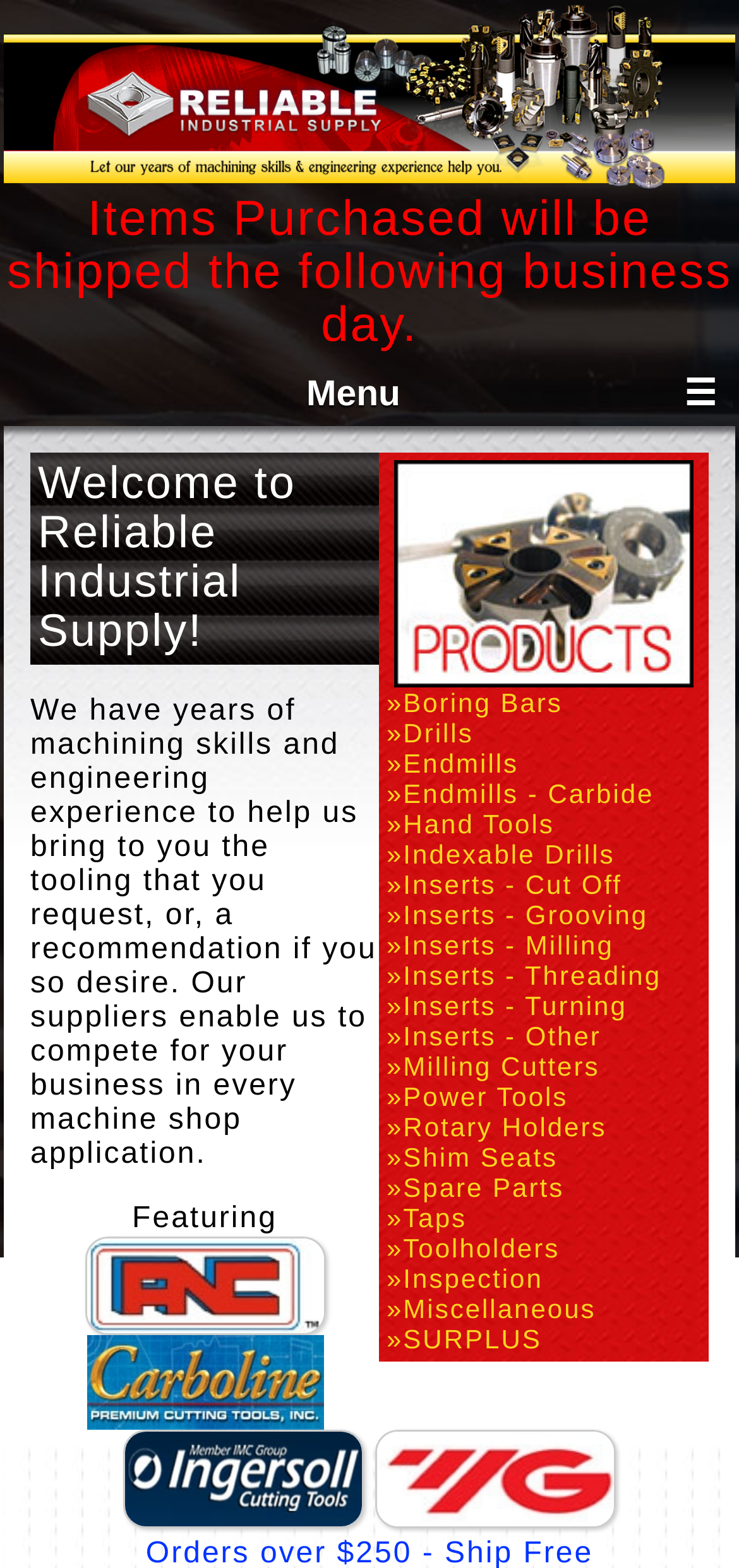Determine the bounding box coordinates of the region to click in order to accomplish the following instruction: "Click on Boring Bars". Provide the coordinates as four float numbers between 0 and 1, specifically [left, top, right, bottom].

[0.523, 0.439, 0.761, 0.458]